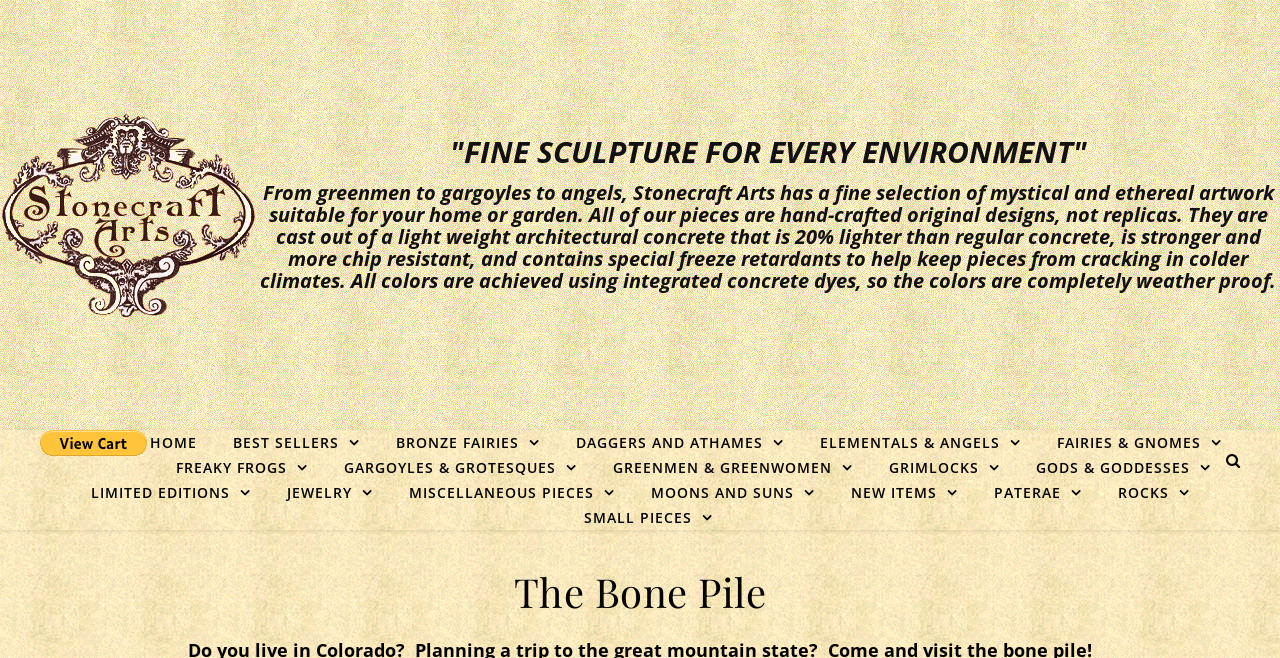Please determine the bounding box coordinates of the element's region to click for the following instruction: "Click the 'HOME' link".

[0.117, 0.653, 0.166, 0.691]